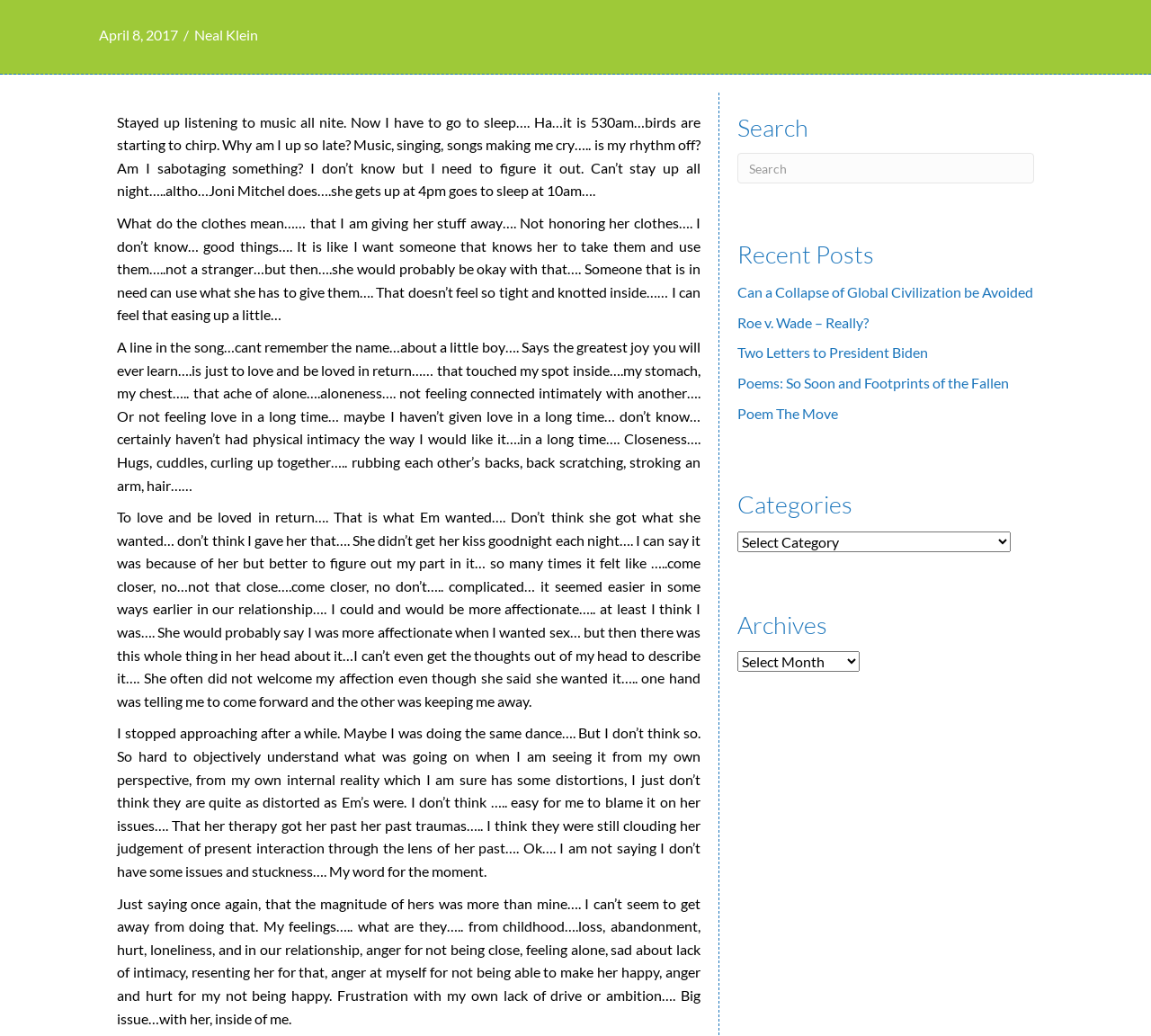Please predict the bounding box coordinates (top-left x, top-left y, bottom-right x, bottom-right y) for the UI element in the screenshot that fits the description: Neal Klein

[0.169, 0.025, 0.224, 0.042]